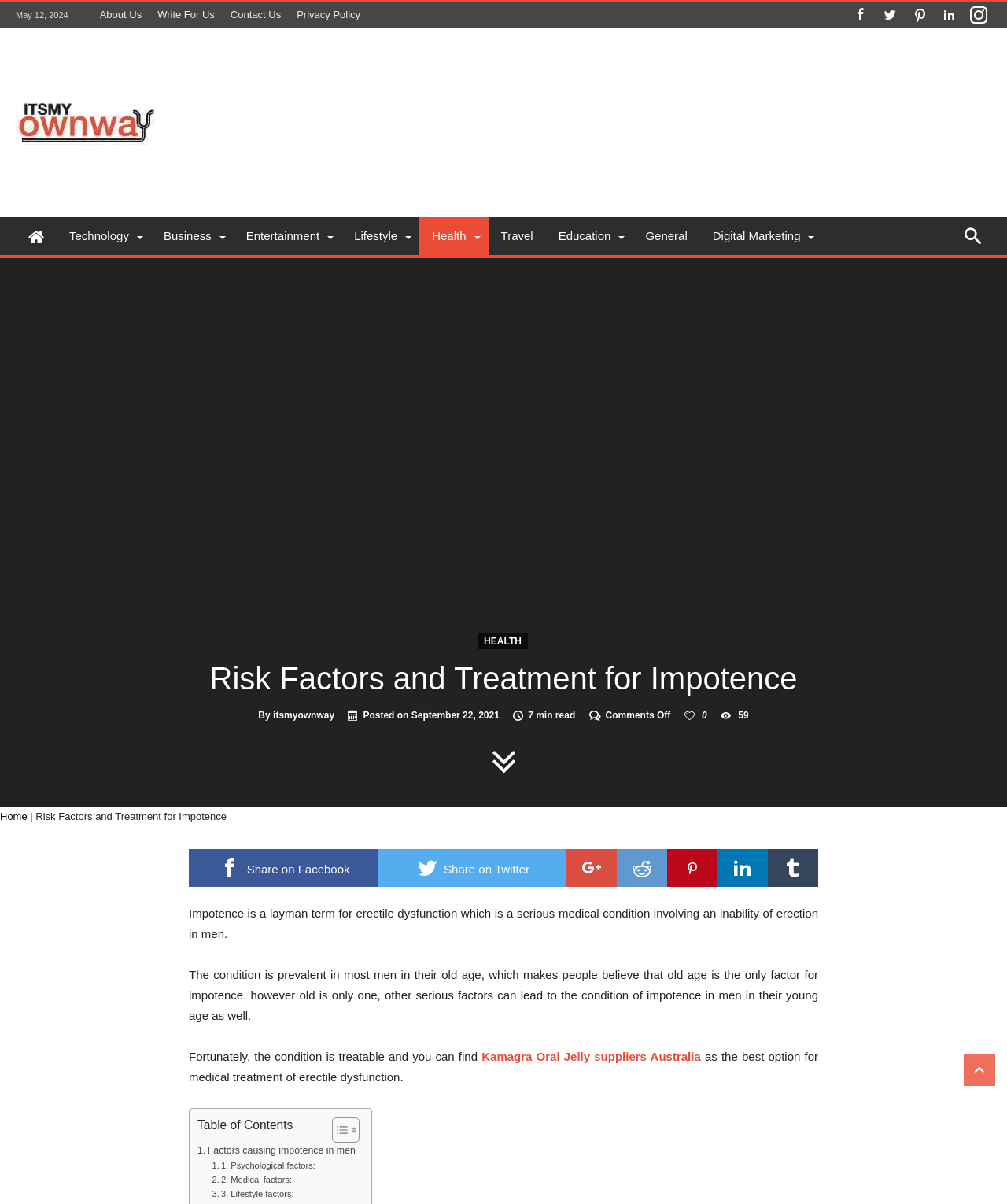How many social media platforms can you share the article on?
Utilize the image to construct a detailed and well-explained answer.

I counted the number of social media platforms available for sharing the article by looking at the 'Share on' section below the article, which includes Facebook, Twitter, Google+, Reddit, Pinterest, Linkedin, Tumblr, and others.